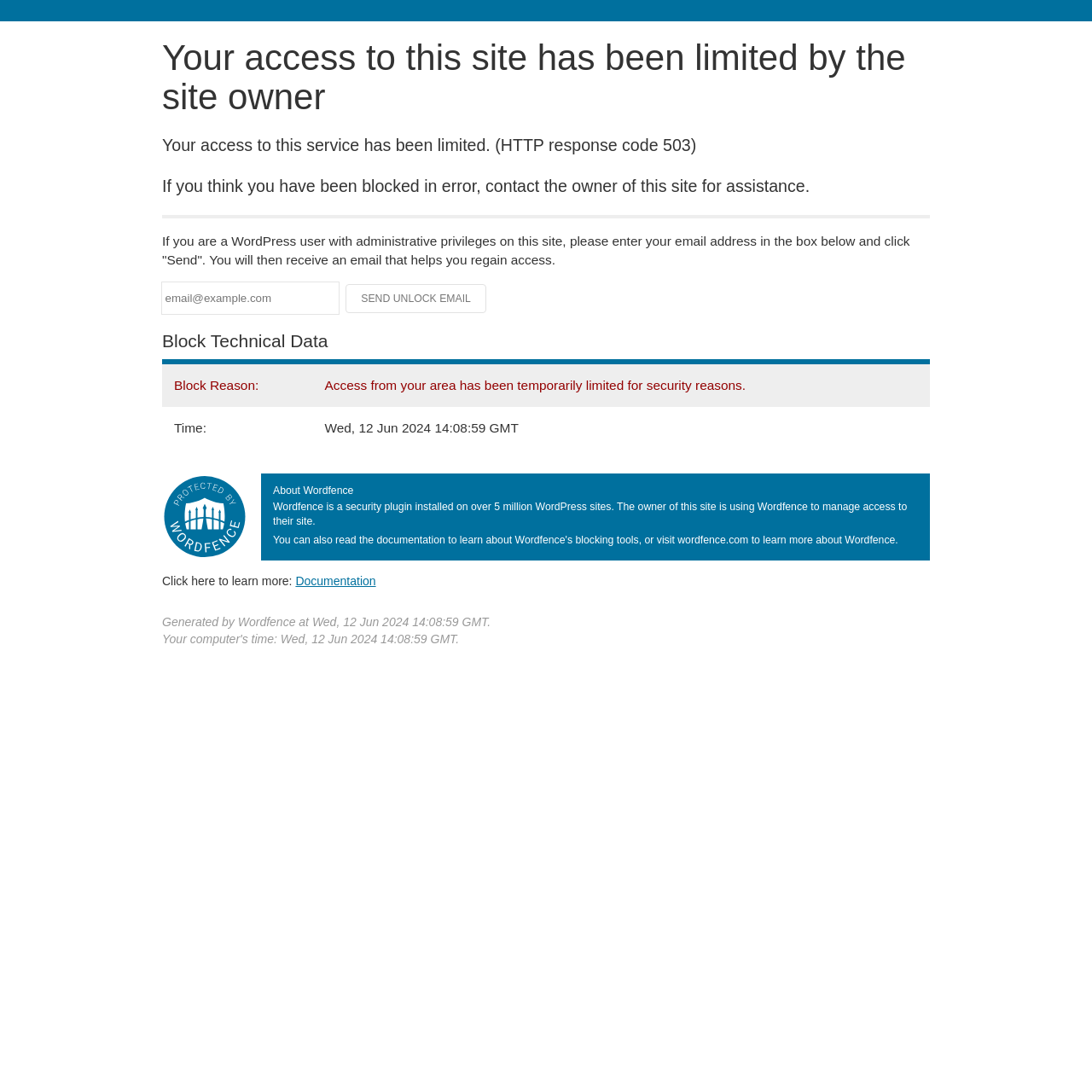What is the time when the site access was limited?
Analyze the screenshot and provide a detailed answer to the question.

I found the answer by looking at the table with the heading 'Block Technical Data'. In the second row, the 'Time:' column has a gridcell with the text 'Wed, 12 Jun 2024 14:08:59 GMT'.